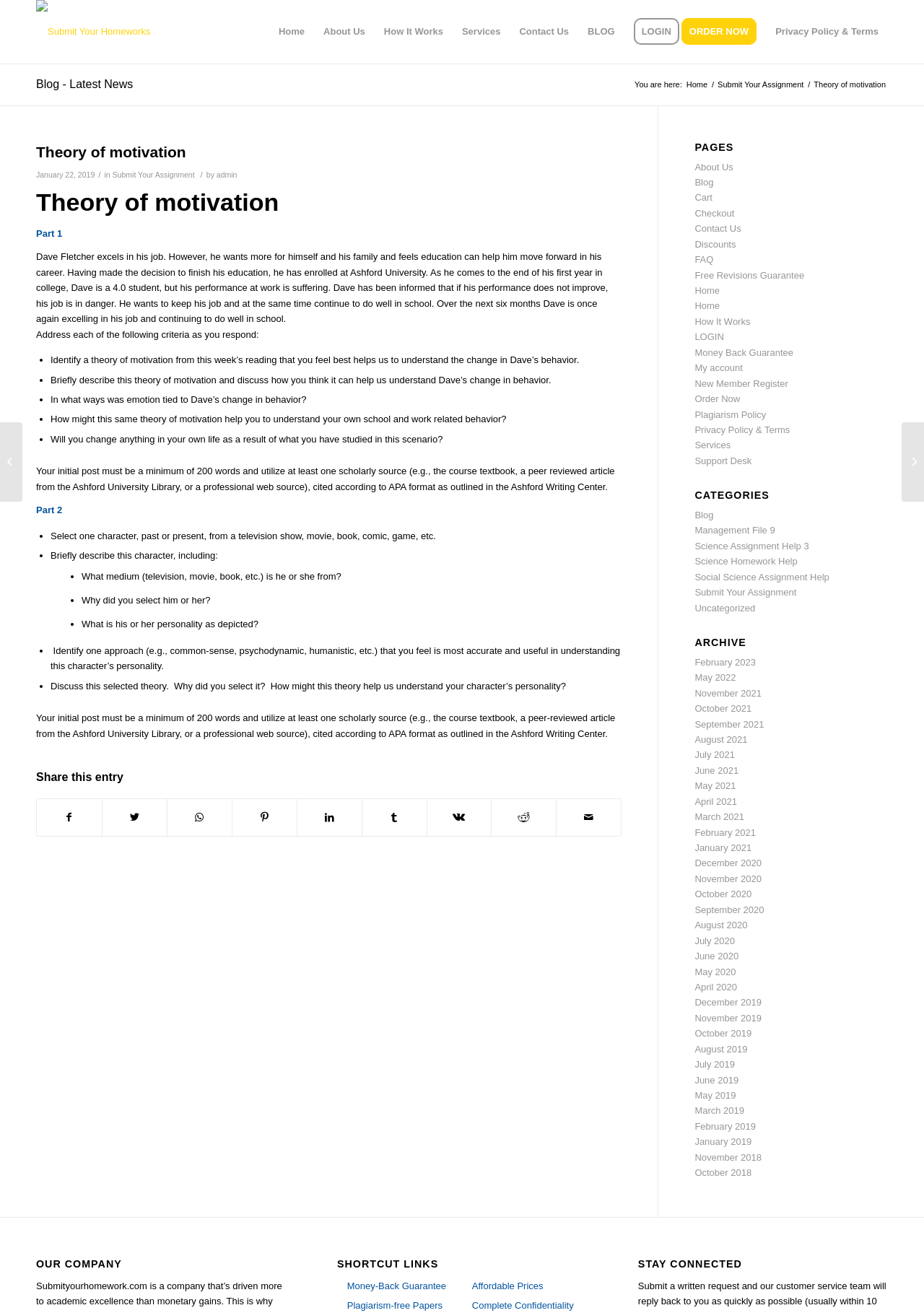Determine the bounding box coordinates (top-left x, top-left y, bottom-right x, bottom-right y) of the UI element described in the following text: Privacy Policy & Terms

[0.752, 0.323, 0.855, 0.331]